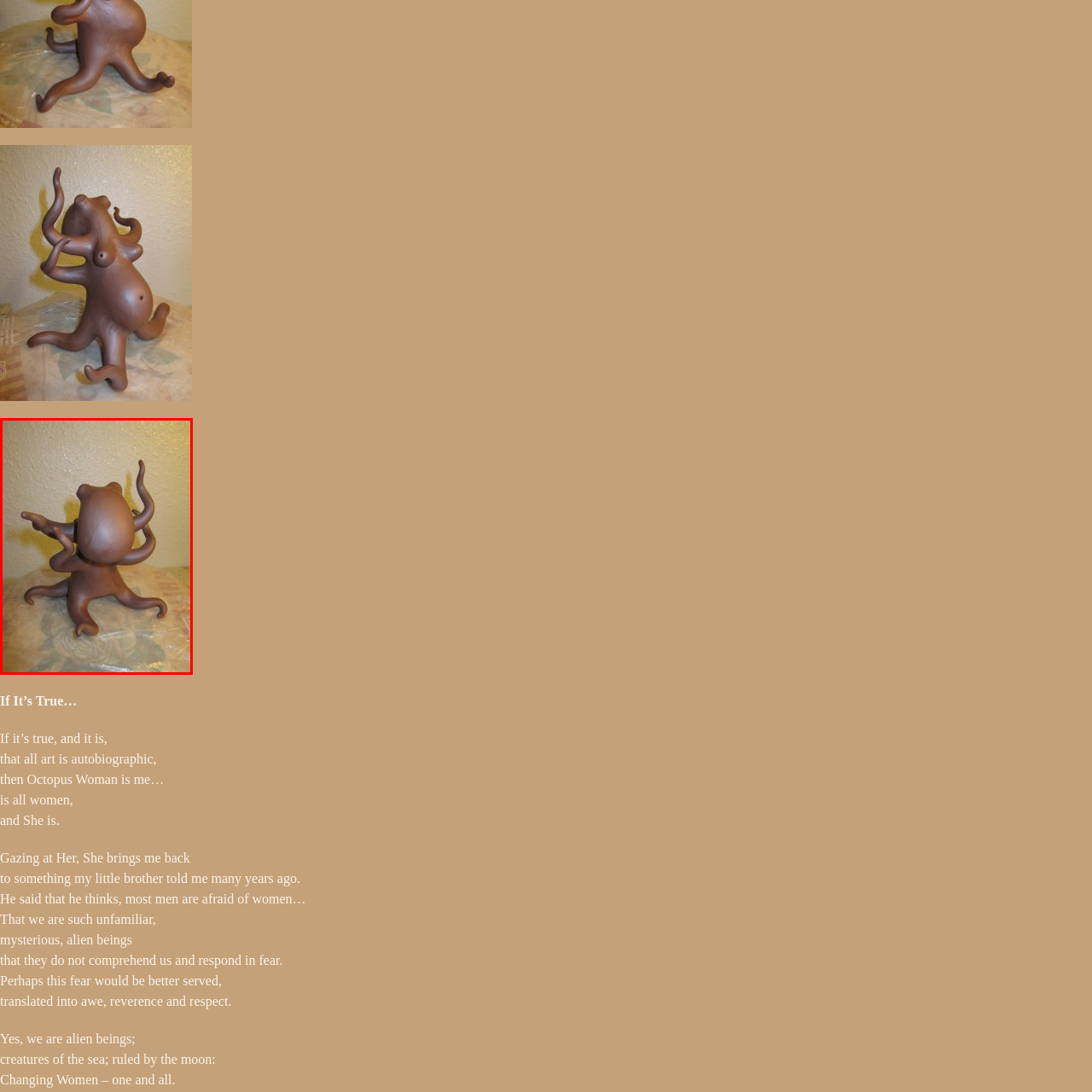Create a detailed narrative of the scene depicted inside the red-outlined image.

The image features a whimsical, stylized figure of an octopus character, crafted in a smooth, chocolate-brown material. The character showcases a rounded head and a playful arrangement of tentacles, each coiling in various directions, hinting at a sense of motion and personality. This artistic representation embodies a unique blend of charm and creativity, firing the imagination with thoughts of underwater adventures and mythical tales. The backdrop is a simple, textured surface that softly contrasts with the figure, allowing it to take center stage. This playful octopus captures a spirit of curiosity and fluidity, inviting viewers to ponder the mysteries of the sea and the creatures that inhabit it.